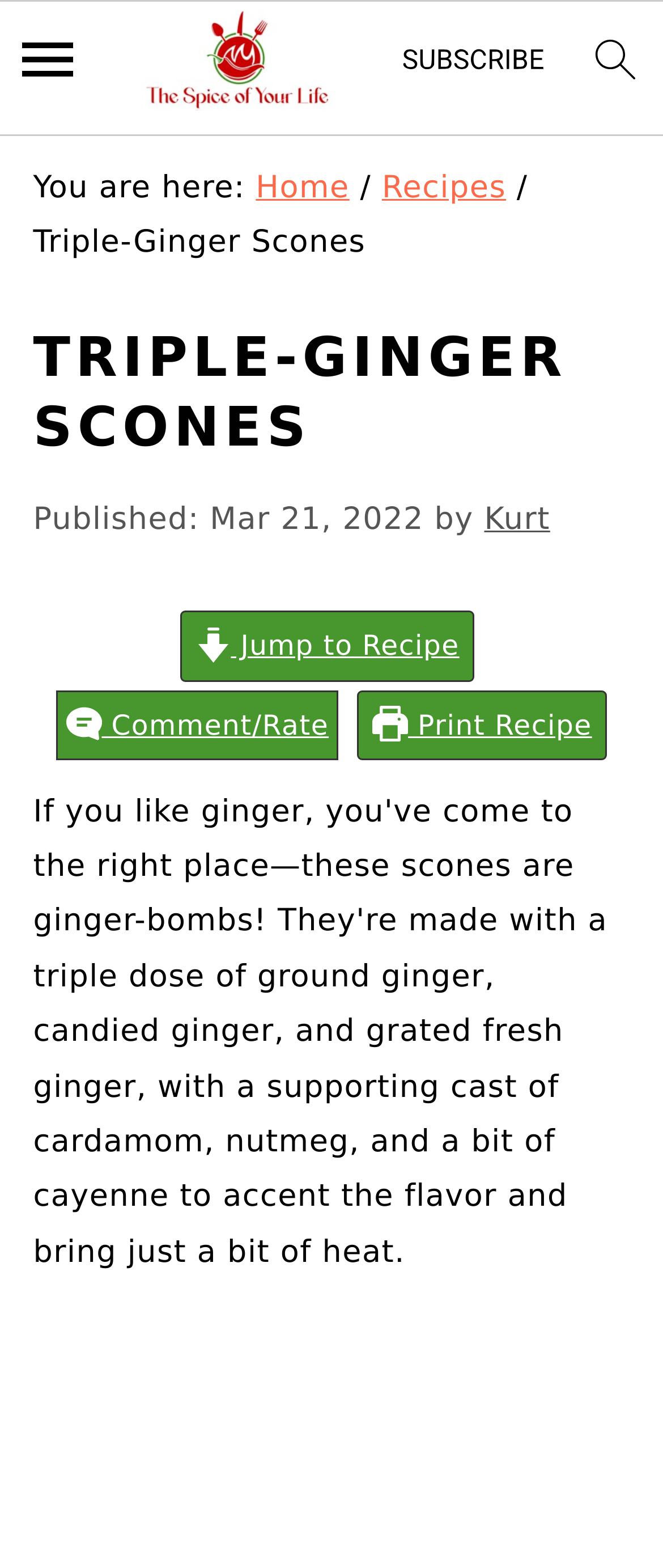Locate the bounding box coordinates of the area where you should click to accomplish the instruction: "Explore cosmetic dentistry services".

None